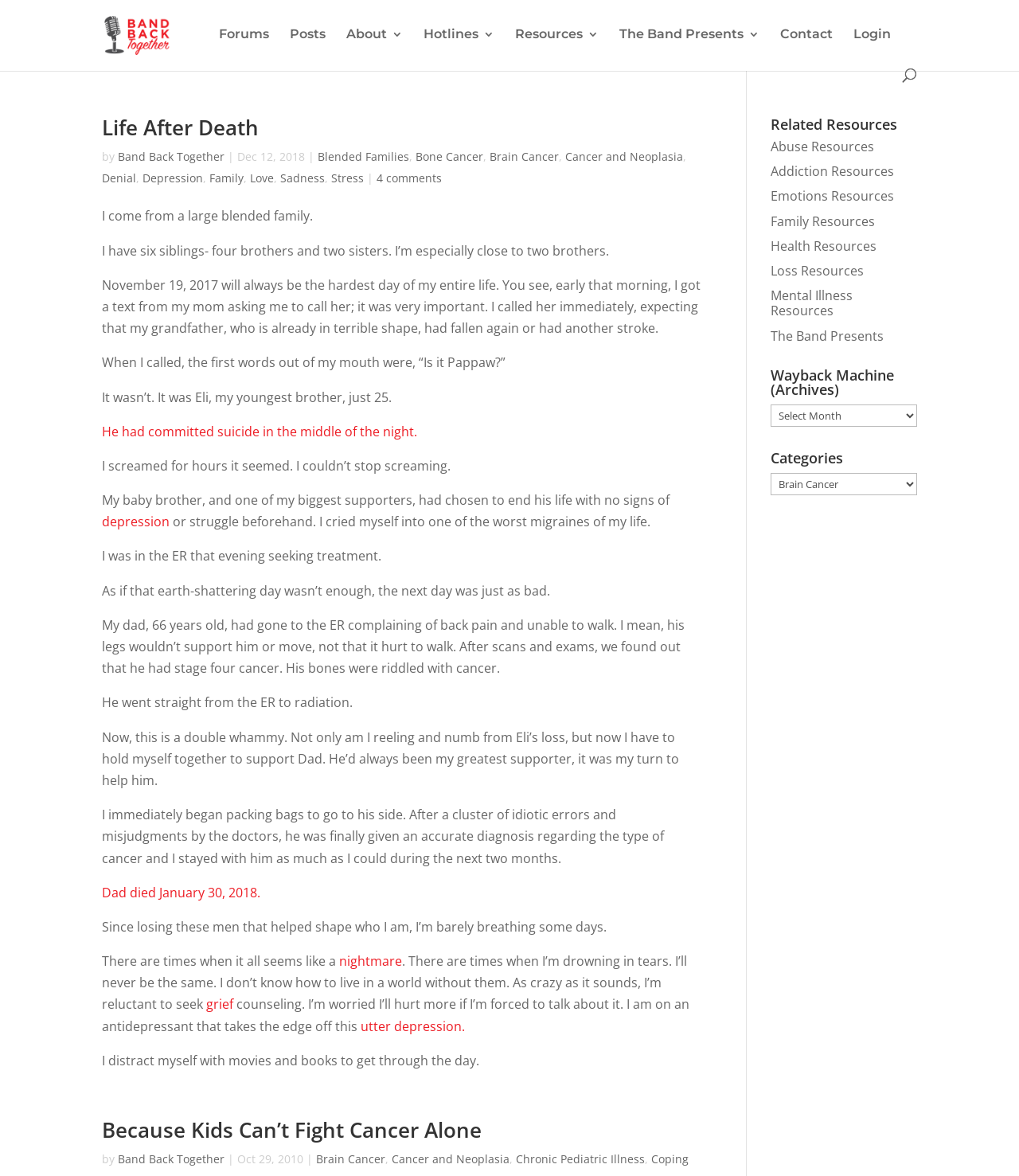What was the author's brother's age when he committed suicide?
Using the image, elaborate on the answer with as much detail as possible.

The author mentioned that their brother Eli committed suicide in the middle of the night, and he was 25 years old at the time.